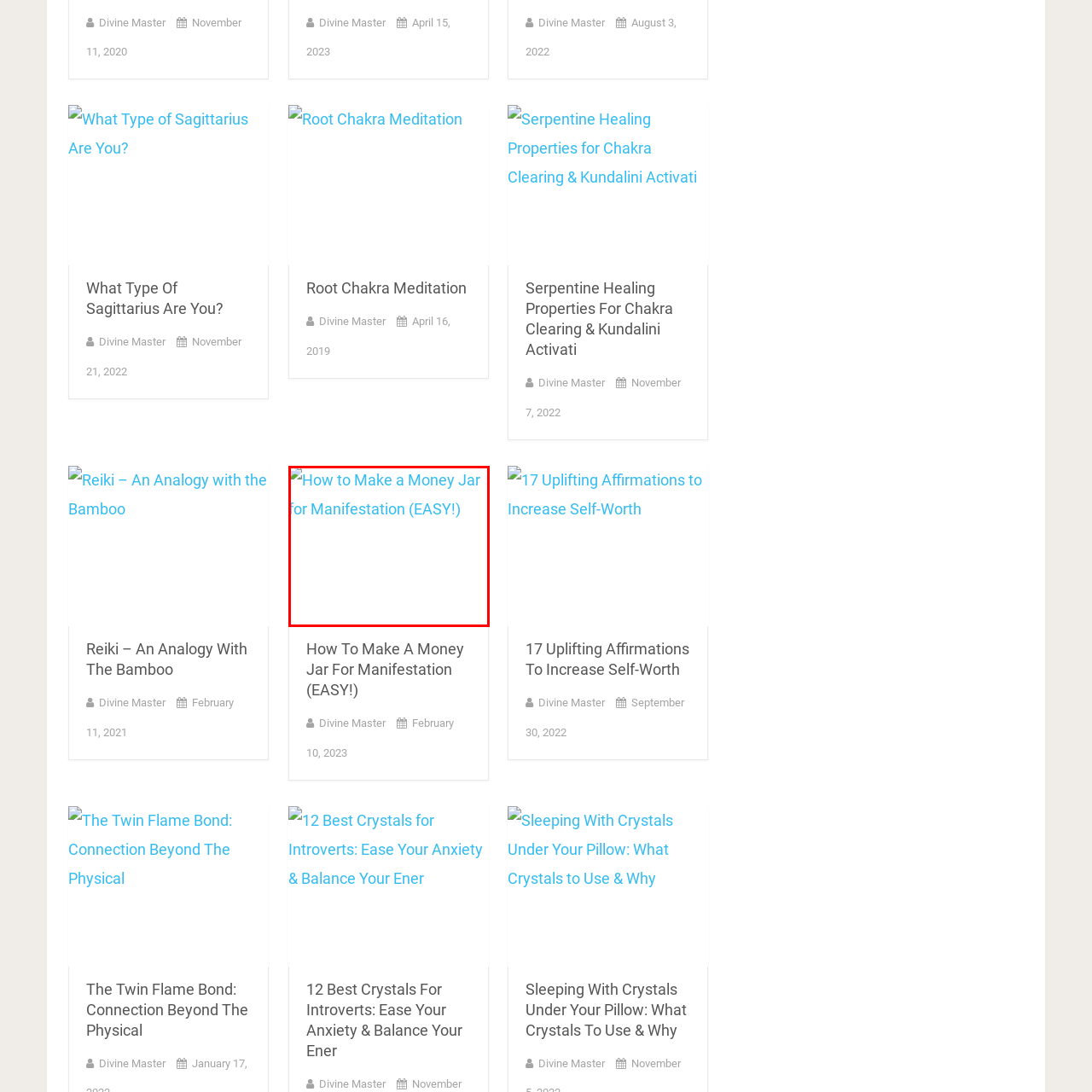What is the tone of the accompanying heading?
View the image contained within the red box and provide a one-word or short-phrase answer to the question.

Simple and accessible